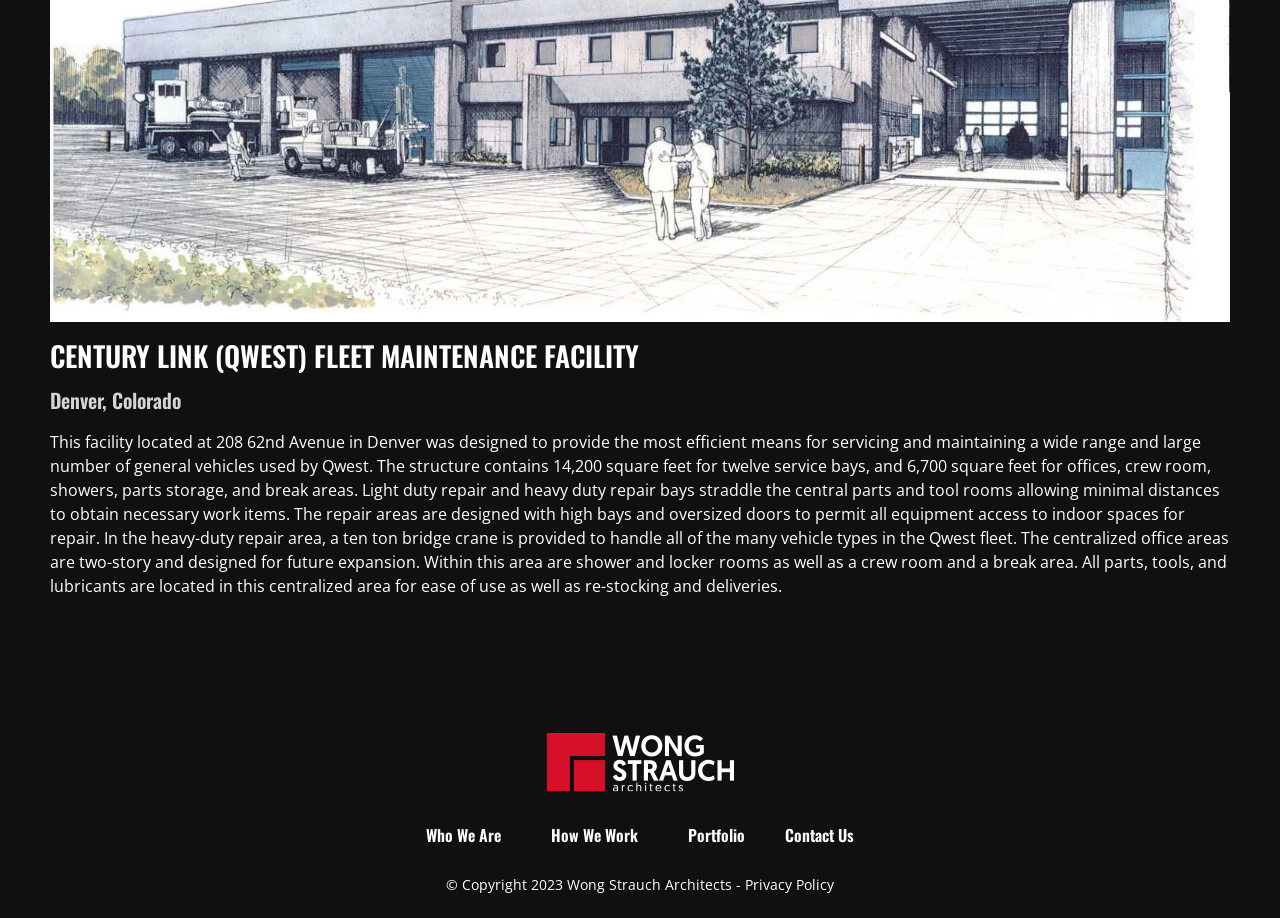Given the description of the UI element: "How We Work", predict the bounding box coordinates in the form of [left, top, right, bottom], with each value being a float between 0 and 1.

[0.415, 0.884, 0.522, 0.935]